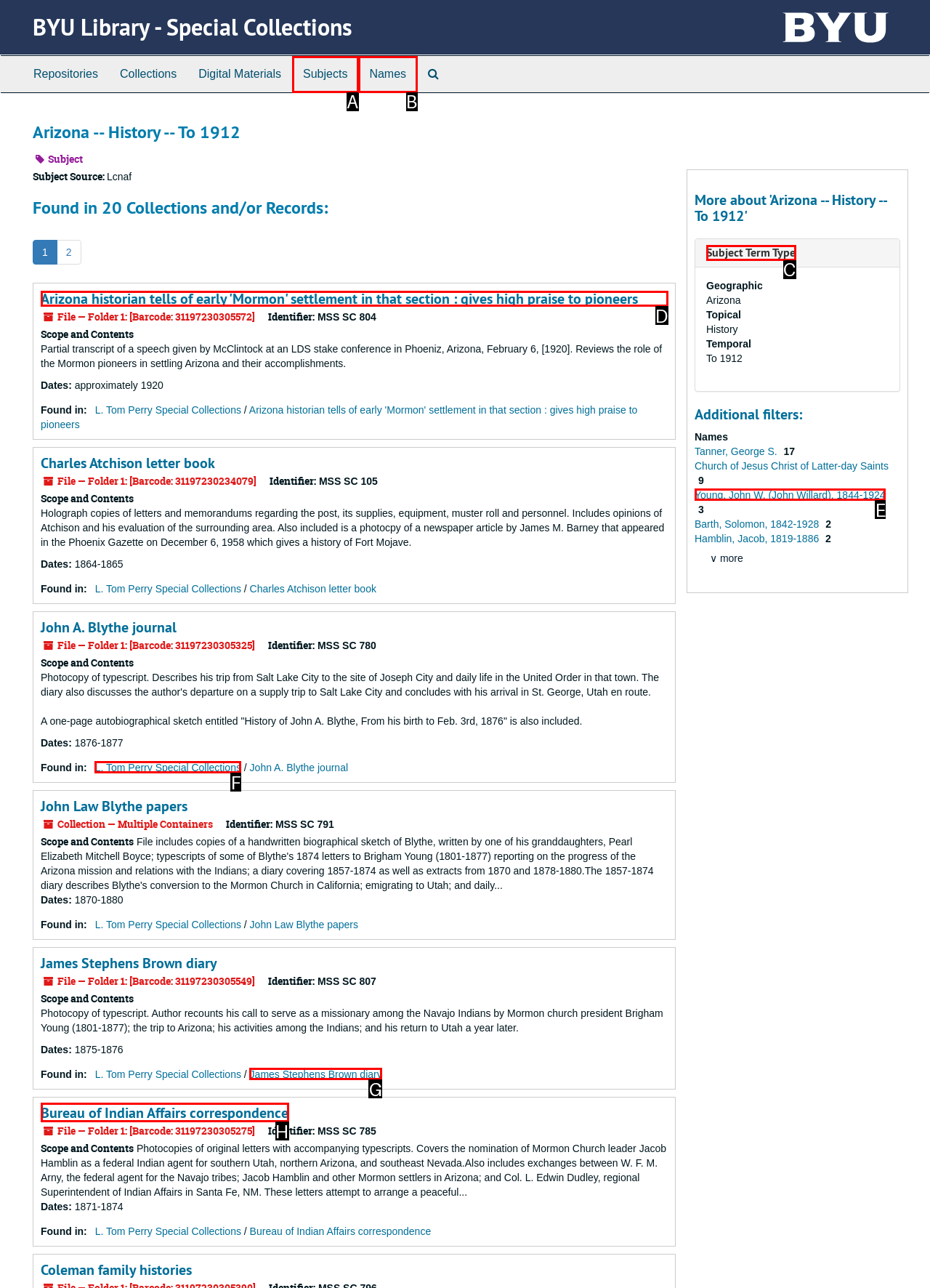Determine which HTML element to click for this task: View 'Arizona historian tells of early 'Mormon' settlement in that section : gives high praise to pioneers' Provide the letter of the selected choice.

D